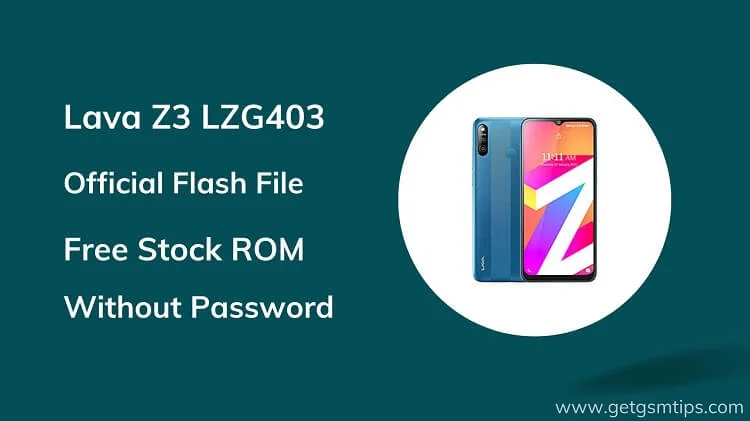Use a single word or phrase to answer the question:
What is the purpose of the highlighted features?

to enhance or restore device's performance